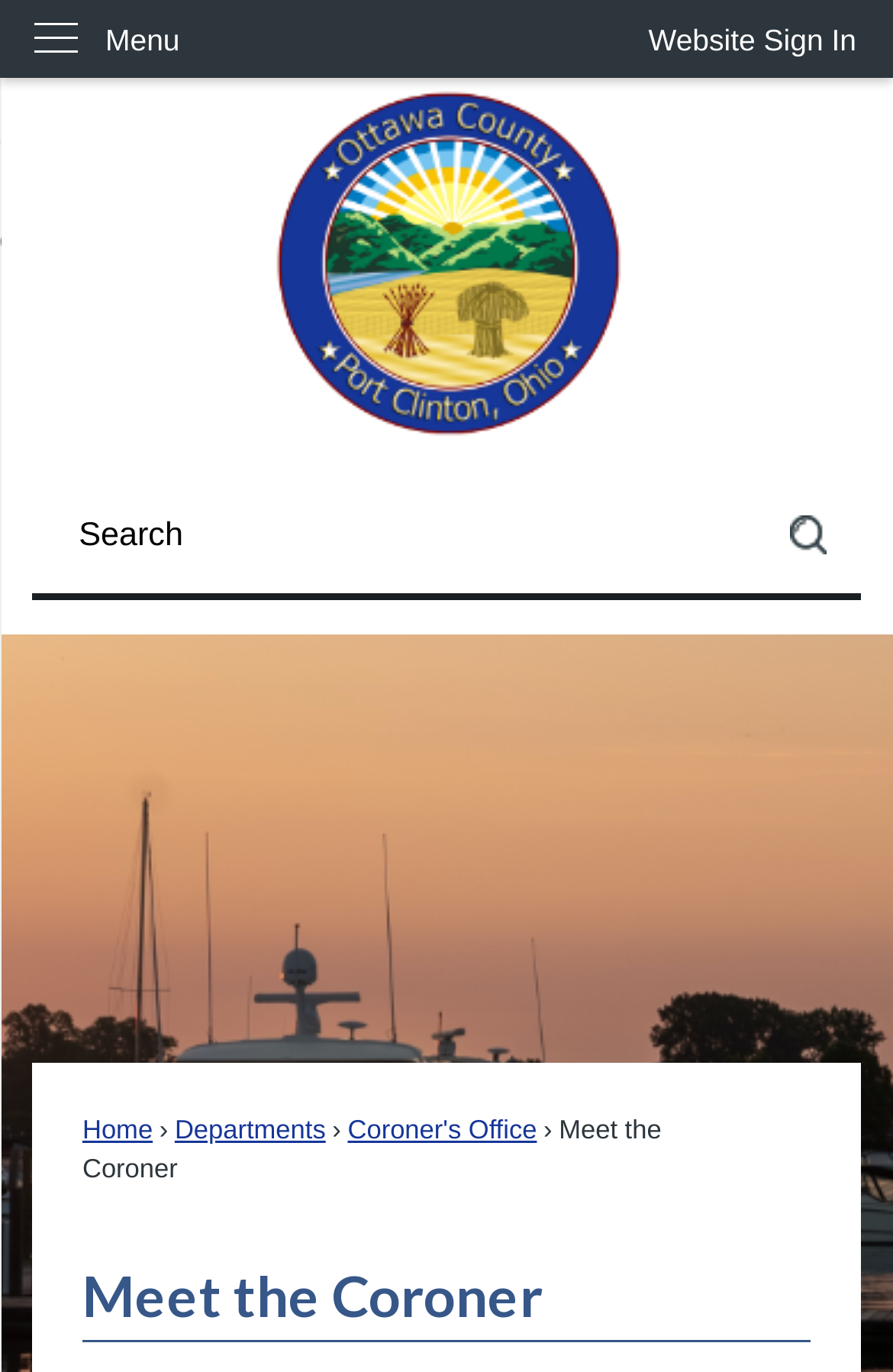Find the UI element described as: "Home" and predict its bounding box coordinates. Ensure the coordinates are four float numbers between 0 and 1, [left, top, right, bottom].

[0.092, 0.814, 0.171, 0.834]